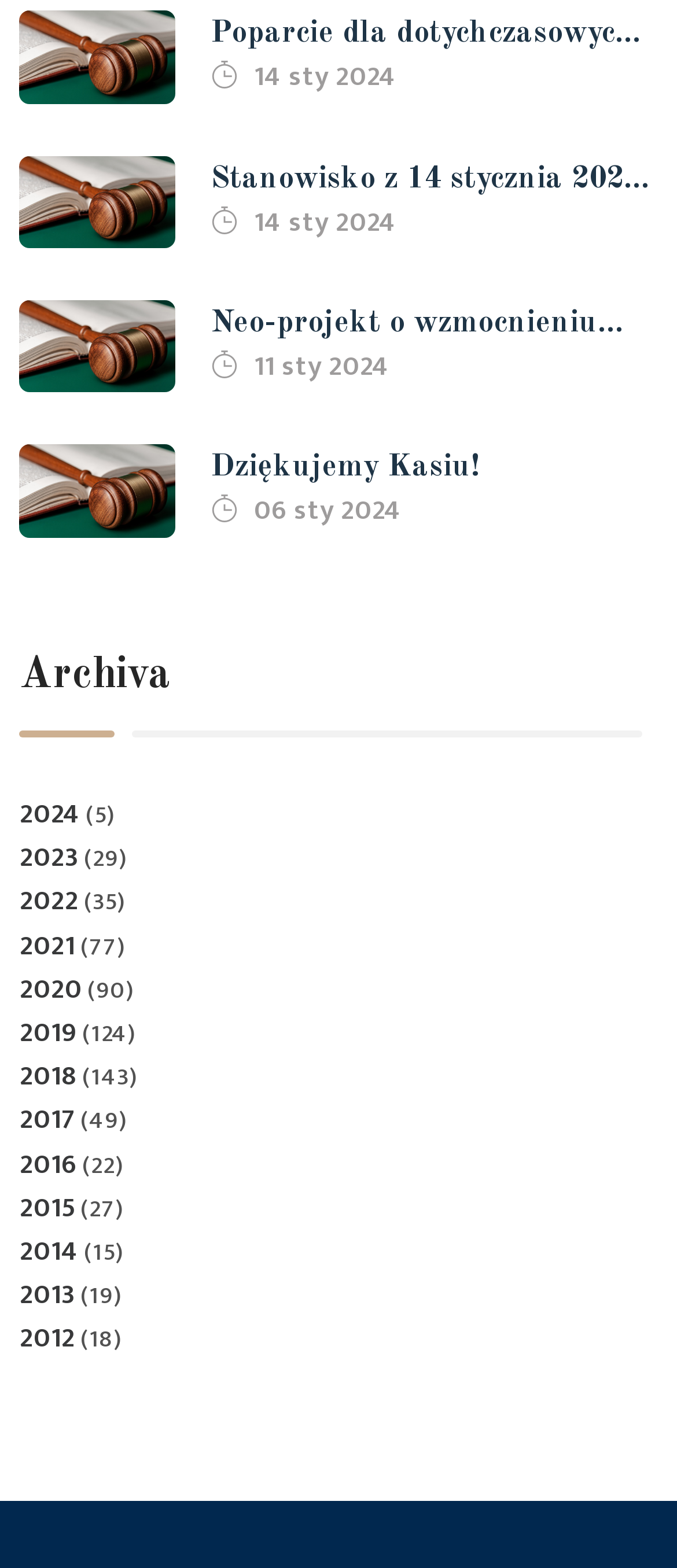Show me the bounding box coordinates of the clickable region to achieve the task as per the instruction: "View the thank you note to Kasia".

[0.311, 0.284, 0.971, 0.314]